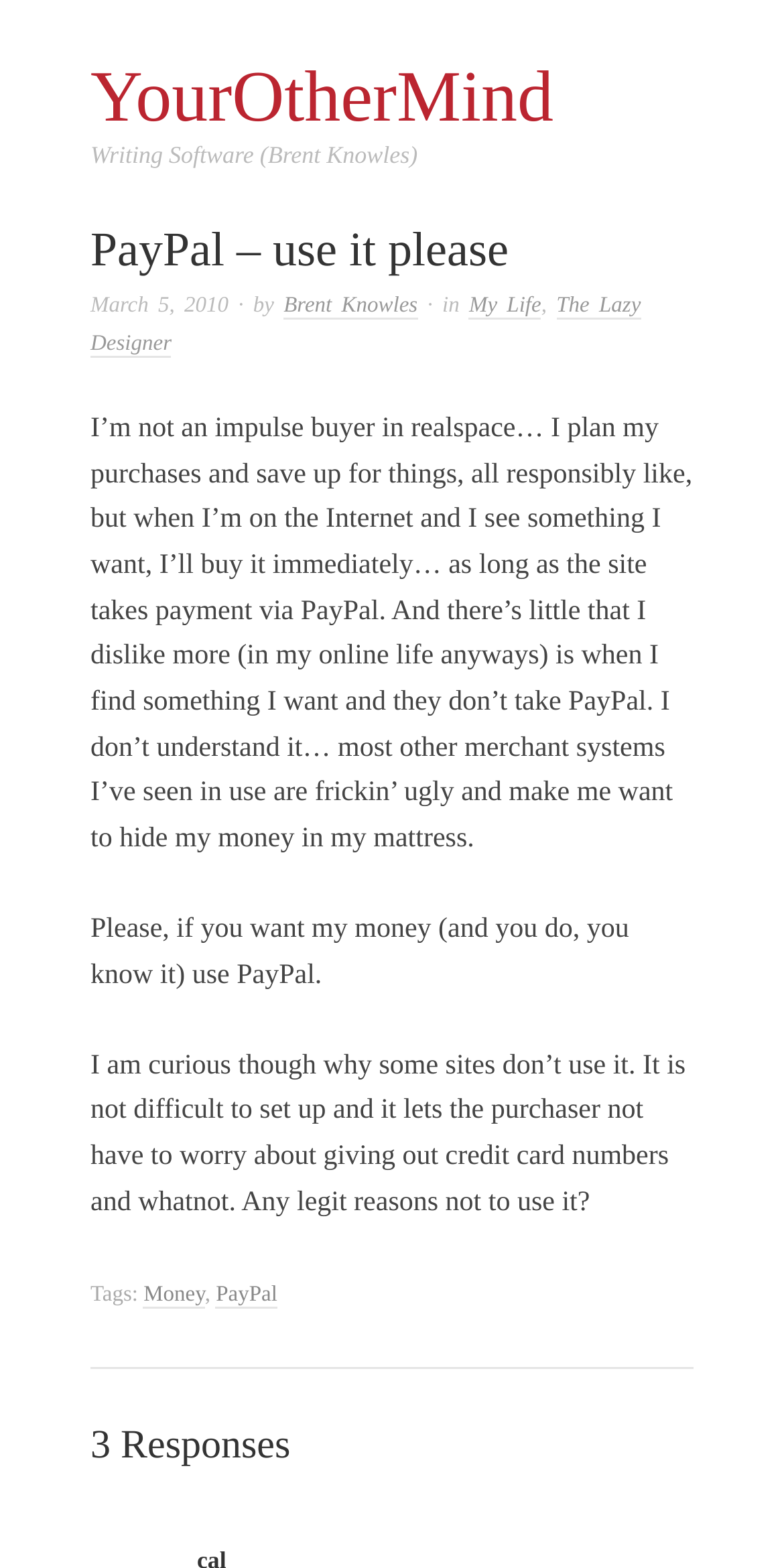Locate the bounding box of the UI element described by: "Menu" in the given webpage screenshot.

None